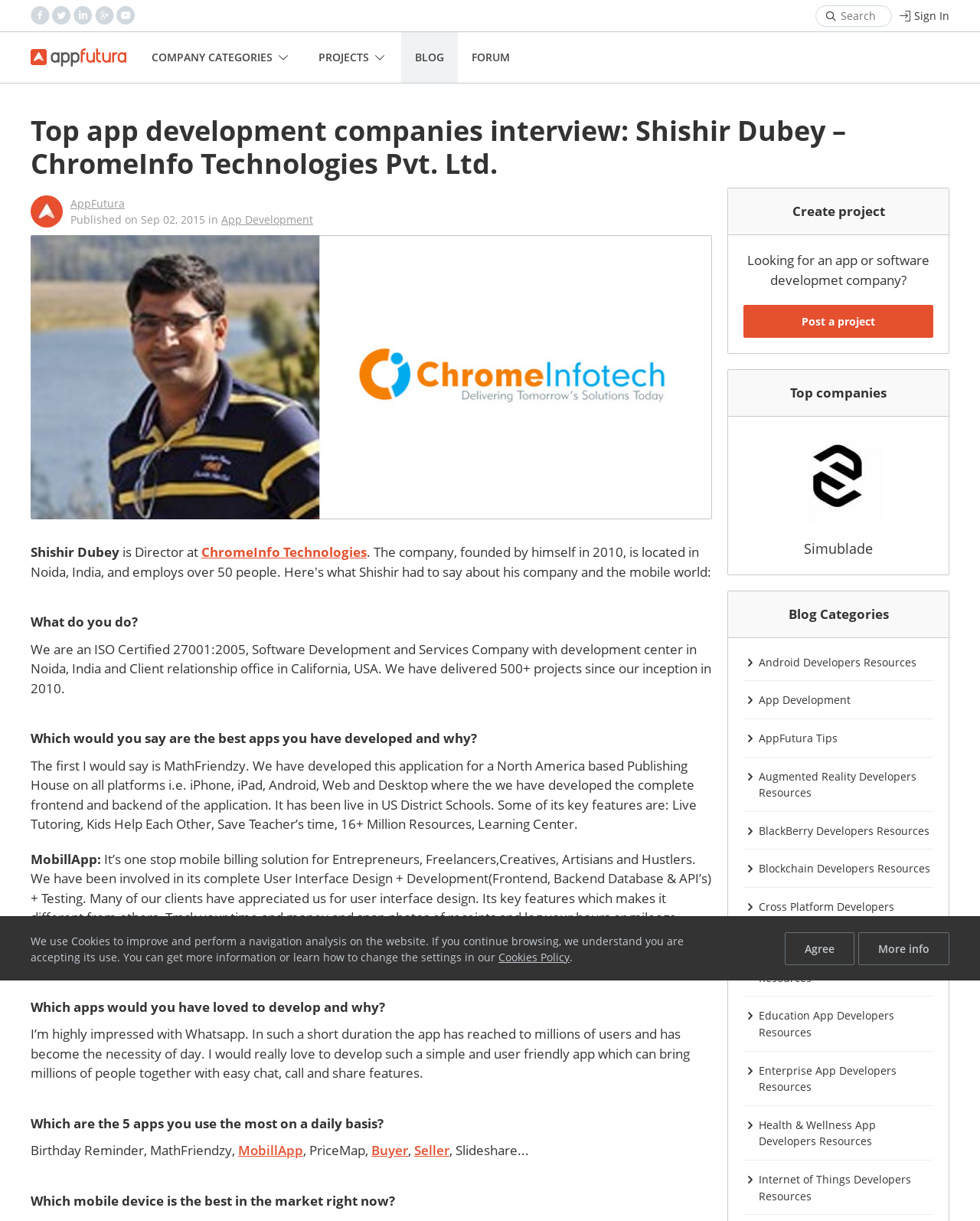Summarize the contents and layout of the webpage in detail.

This webpage is an interview with Shishir Dubey, the Director of ChromeInfo Technologies Pvt. Ltd. The page has a navigation menu at the top with several links, including "COMPANY CATEGORIES", "PROJECTS", "BLOG", and "FORUM". There is also a search bar and a "Sign In" link at the top right corner.

Below the navigation menu, there is a heading that displays the title of the interview. On the left side of the page, there is a profile picture of Shishir Dubey, and below it, there is a brief introduction to him and his company.

The main content of the page is the interview, which is divided into several sections with headings. Each section has a question and a corresponding answer from Shishir Dubey. The answers are detailed and provide information about his company, the apps they have developed, and his opinions on various topics related to app development.

On the right side of the page, there are several links to other resources, including "Android Developers Resources", "App Development", "AppFutura Tips", and many others. These links are categorized under headings such as "Blog Categories" and "Developers Resources".

At the bottom of the page, there is a message about the use of cookies on the website, with a link to the "Cookies Policy" and options to "Agree" or get "More info".